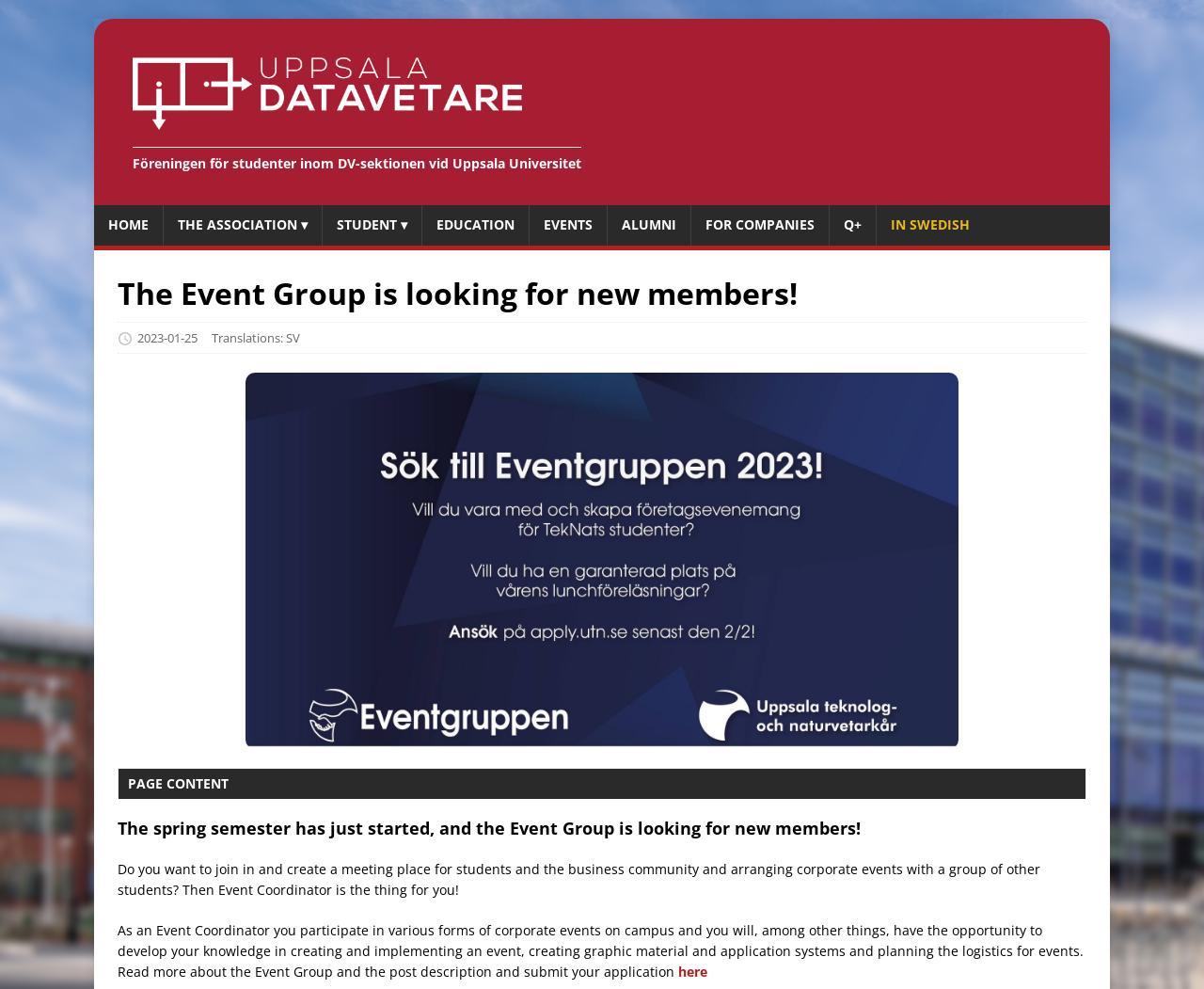Determine the bounding box coordinates of the clickable element necessary to fulfill the instruction: "Check the flat fees". Provide the coordinates as four float numbers within the 0 to 1 range, i.e., [left, top, right, bottom].

None